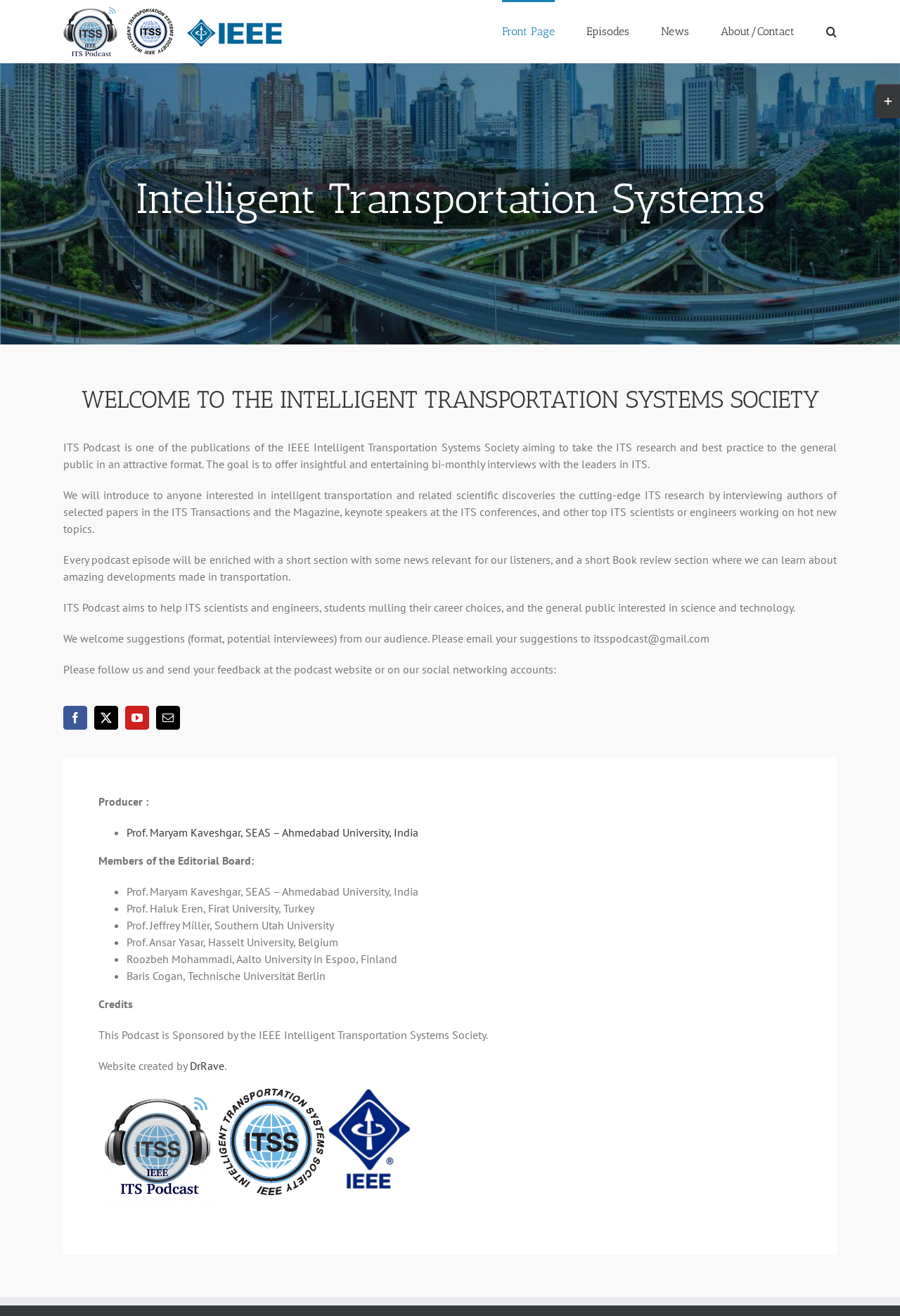What is the name of the podcast?
Answer the question with a detailed and thorough explanation.

The name of the podcast can be found in the logo image at the top left corner of the webpage, which is described as 'Intelligent Transportation Systems Podcast Logo'.